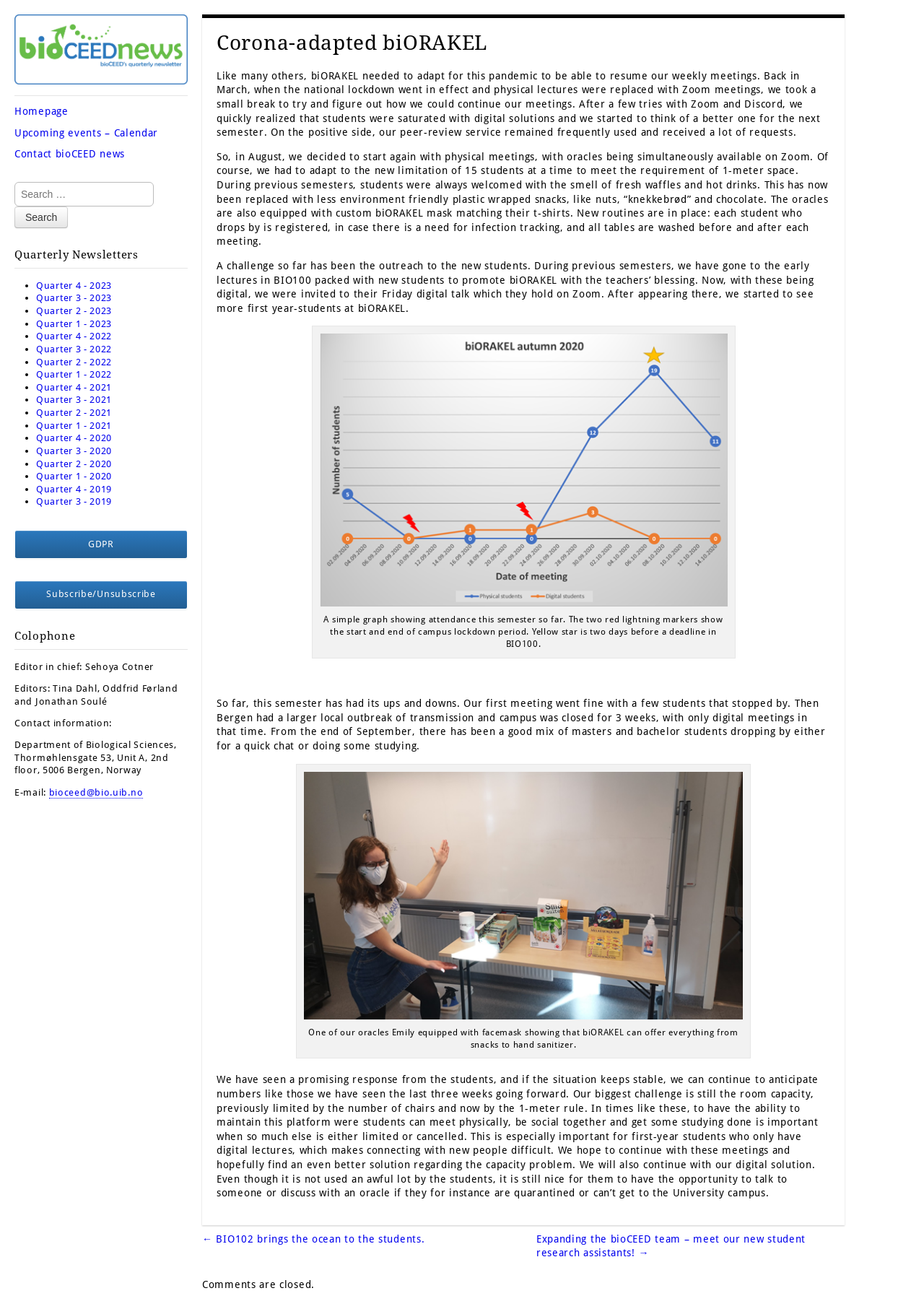Identify the bounding box of the UI element described as follows: "parent_node: bioCEED news title="bioCEED news"". Provide the coordinates as four float numbers in the range of 0 to 1 [left, top, right, bottom].

[0.016, 0.011, 0.203, 0.065]